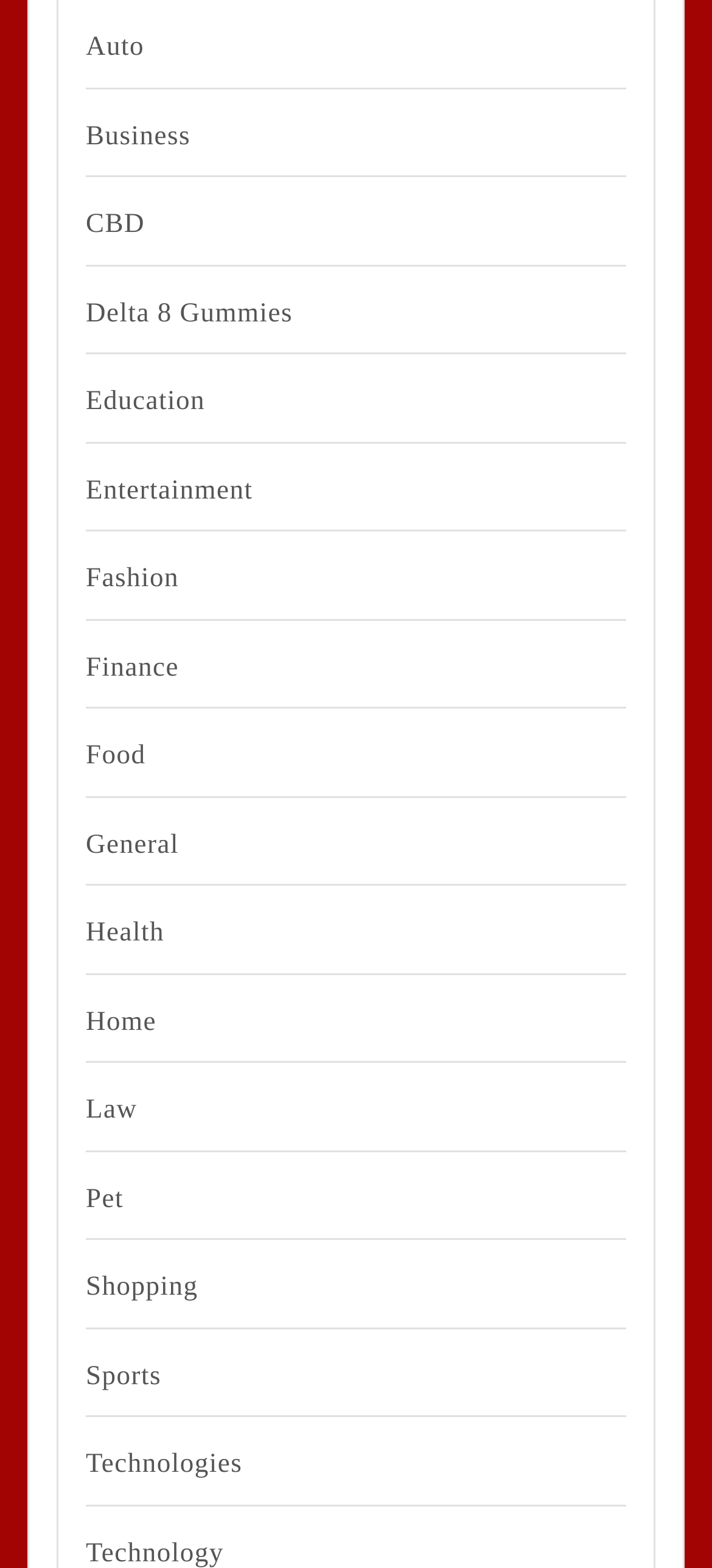Provide the bounding box coordinates of the HTML element described by the text: "Finance".

[0.121, 0.413, 0.79, 0.439]